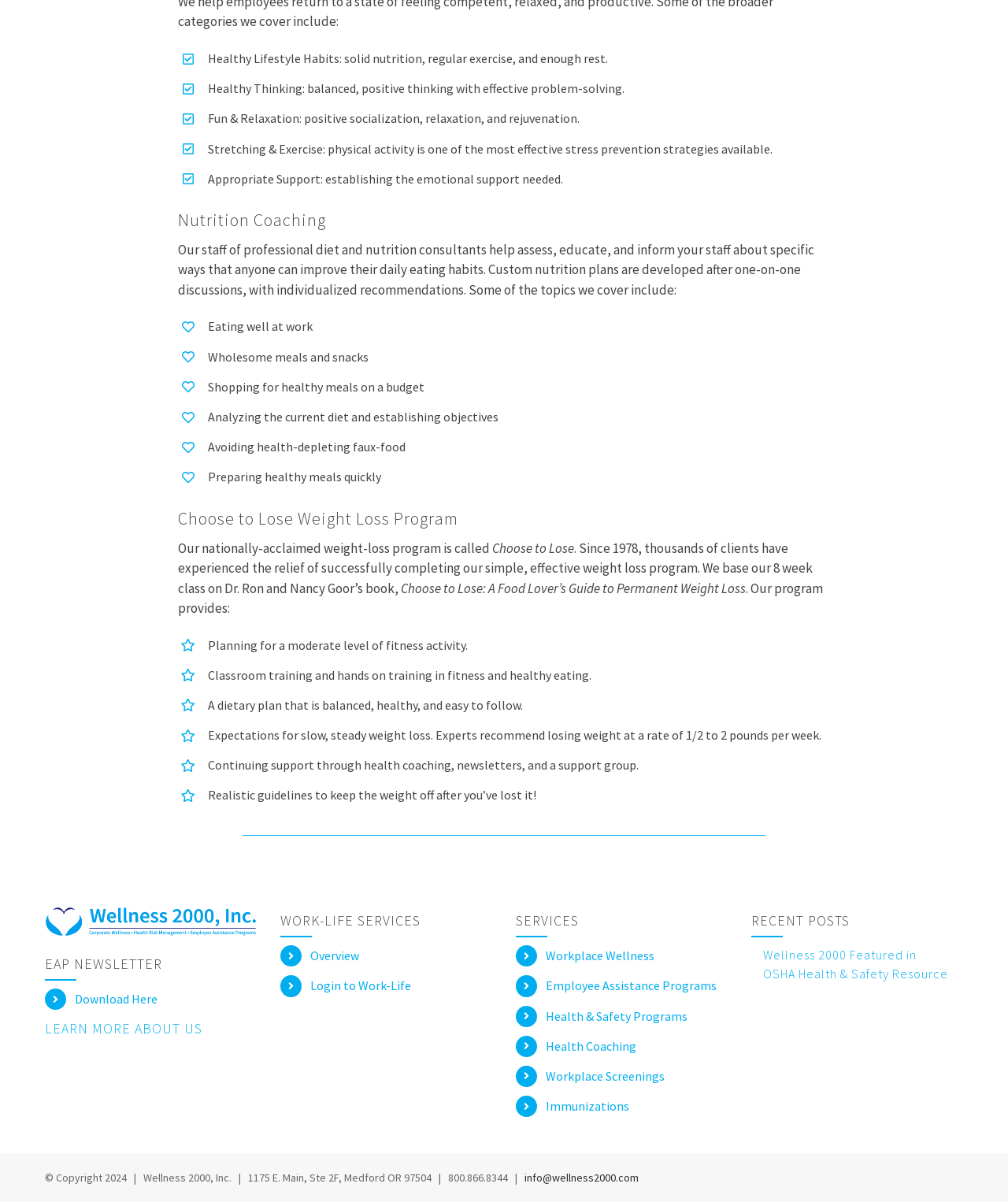Please determine the bounding box coordinates of the area that needs to be clicked to complete this task: 'Click on the 'BHBlue' link'. The coordinates must be four float numbers between 0 and 1, formatted as [left, top, right, bottom].

None